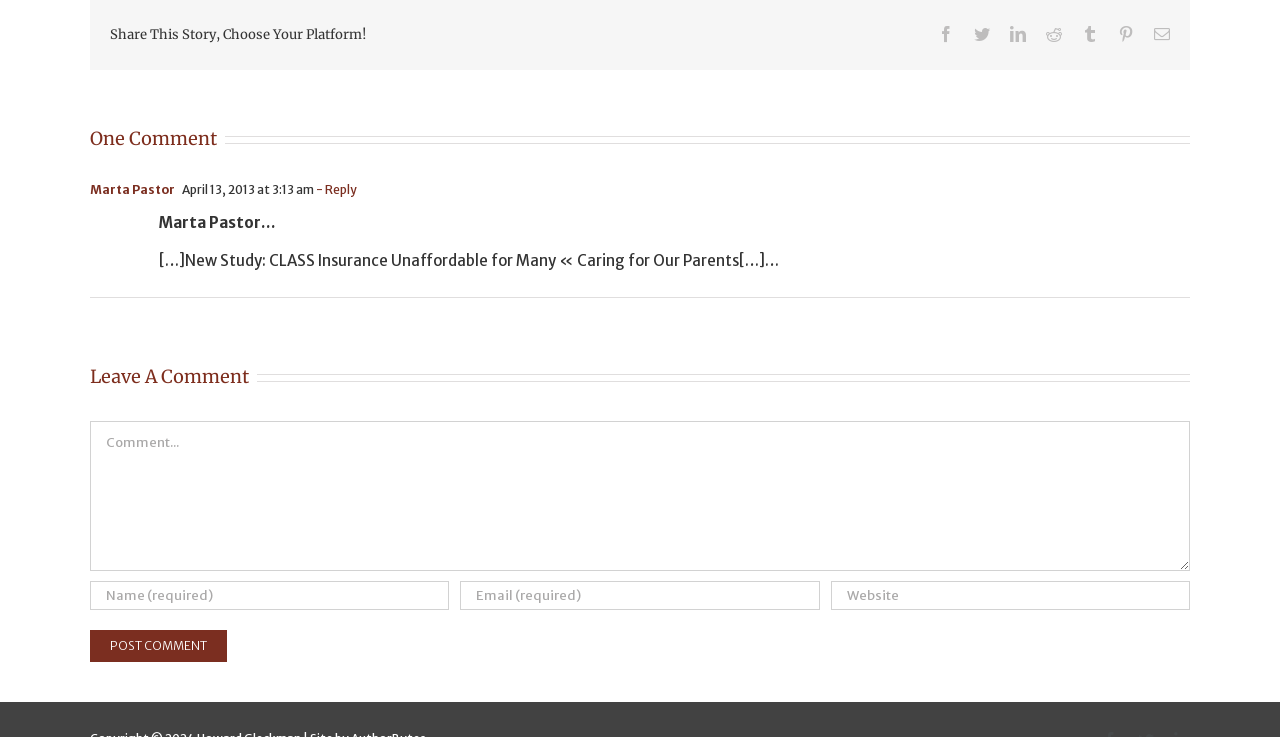Predict the bounding box of the UI element based on this description: "name="submit" value="Post Comment"".

[0.07, 0.855, 0.177, 0.898]